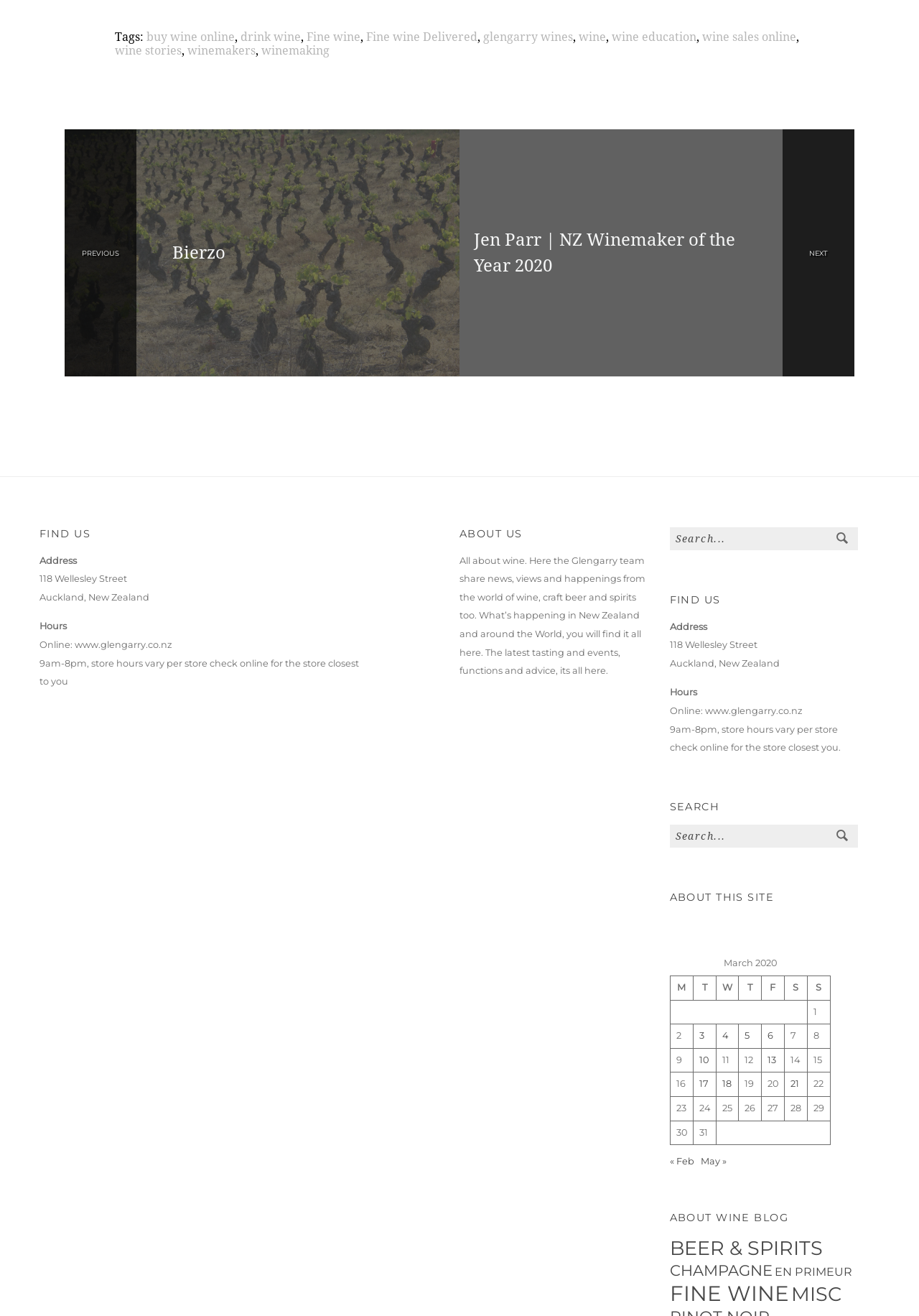Identify the bounding box coordinates of the clickable section necessary to follow the following instruction: "Click on 'Fine wine Delivered'". The coordinates should be presented as four float numbers from 0 to 1, i.e., [left, top, right, bottom].

[0.398, 0.023, 0.52, 0.033]